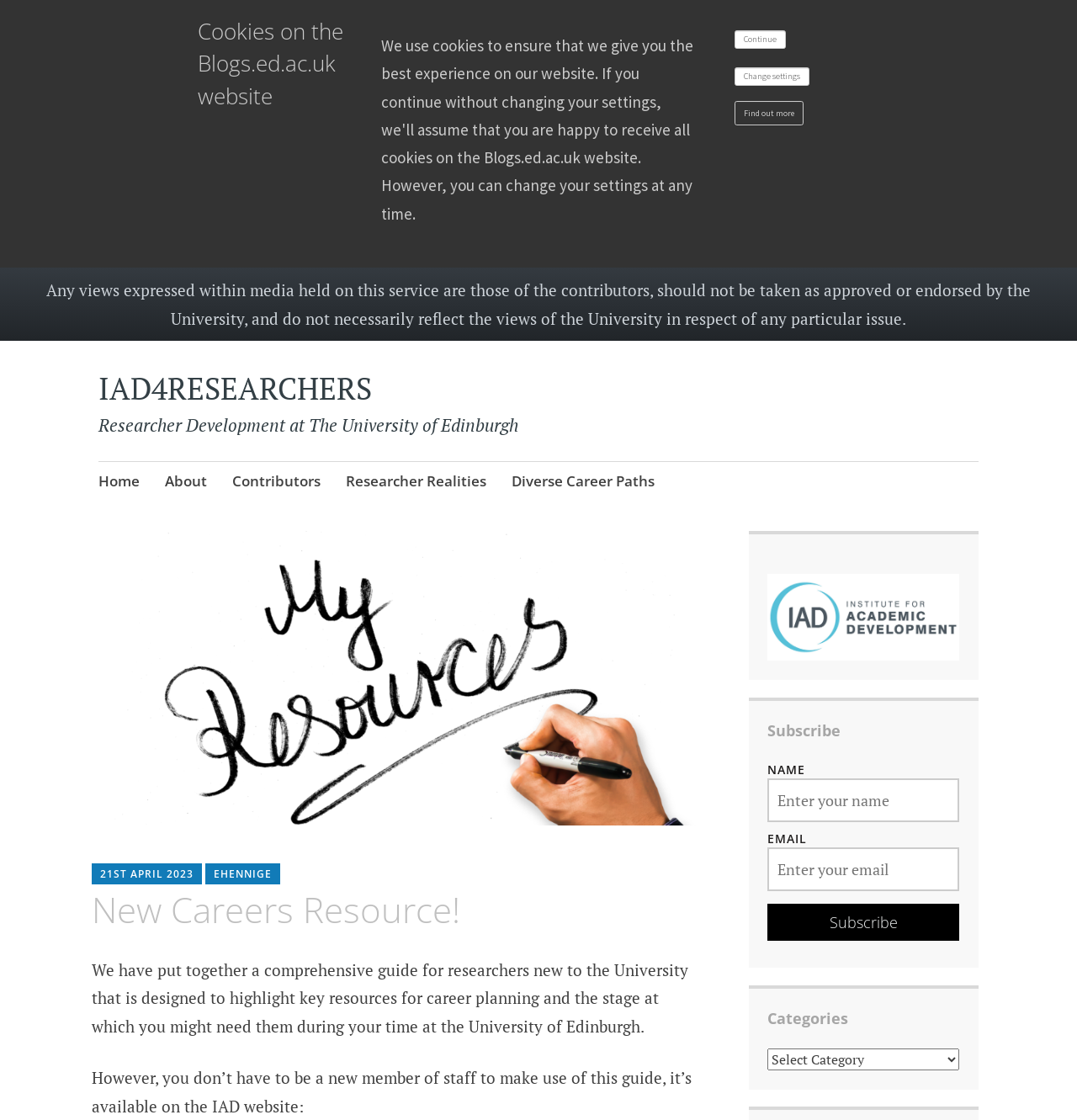Determine the bounding box coordinates of the clickable region to carry out the instruction: "Click the 'Home' link".

[0.091, 0.411, 0.13, 0.45]